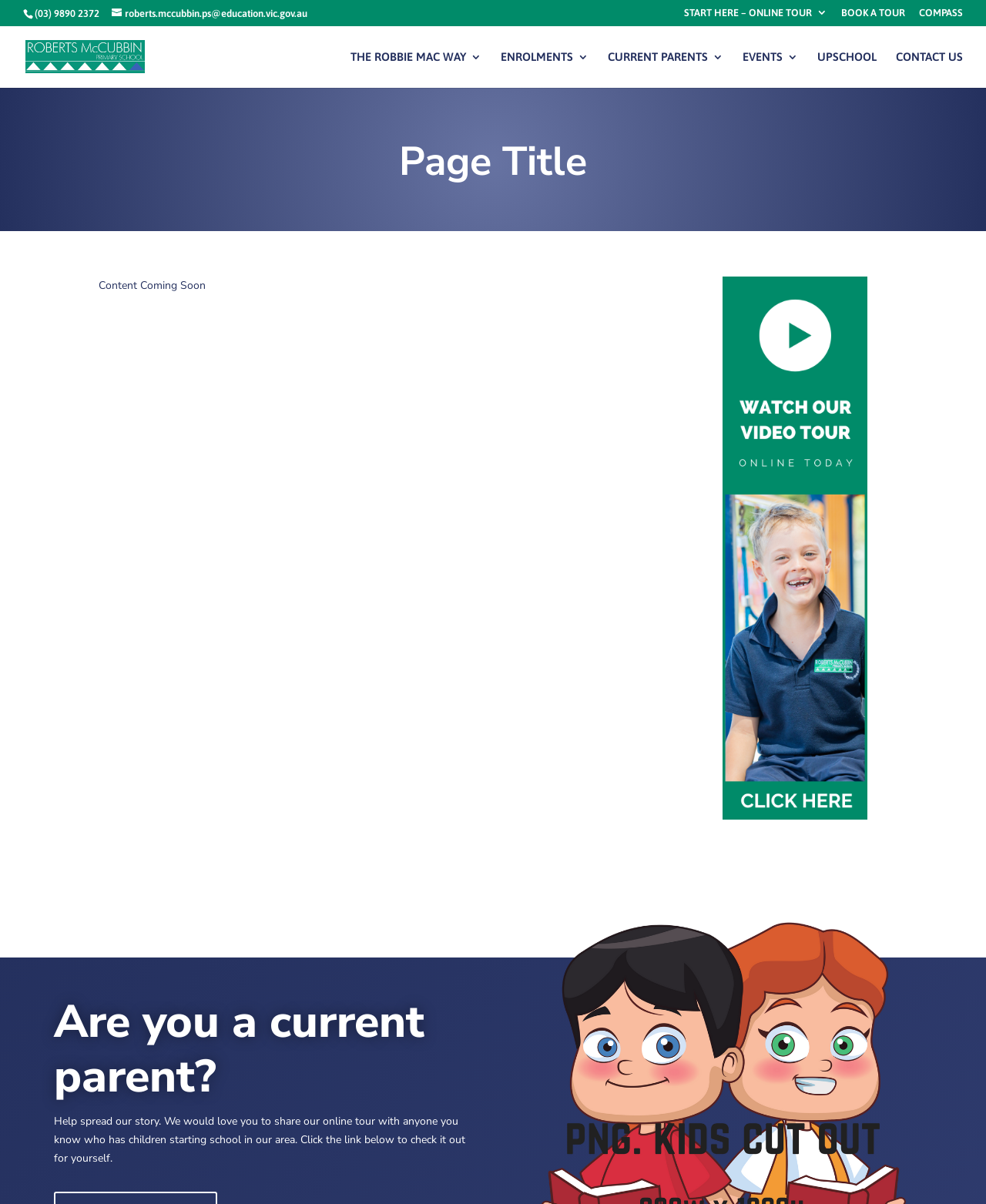Using the element description: "Funciona gracias a Hasenchat Music", determine the bounding box coordinates for the specified UI element. The coordinates should be four float numbers between 0 and 1, [left, top, right, bottom].

None